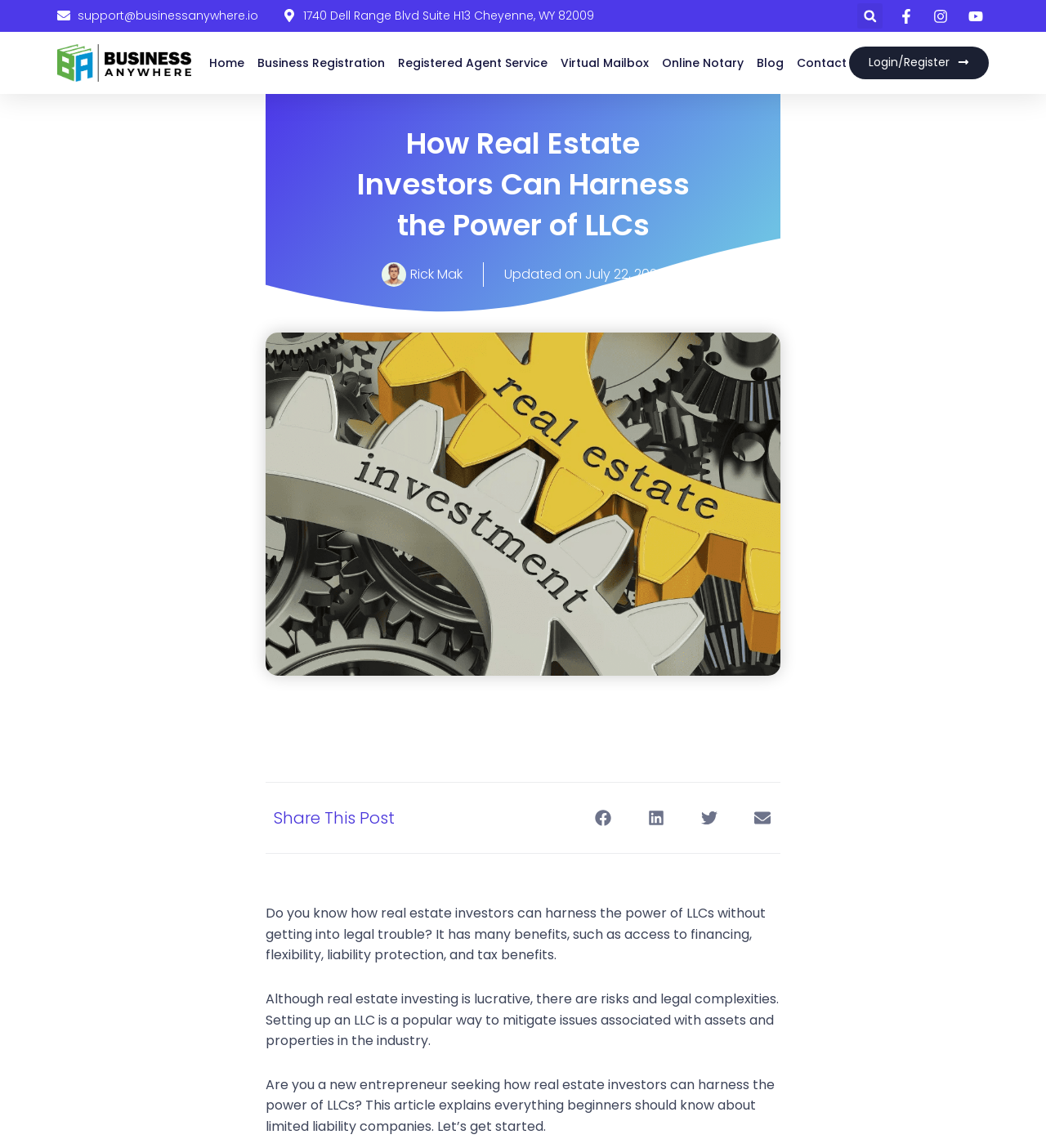Determine the bounding box coordinates for the region that must be clicked to execute the following instruction: "Contact us".

[0.761, 0.038, 0.809, 0.071]